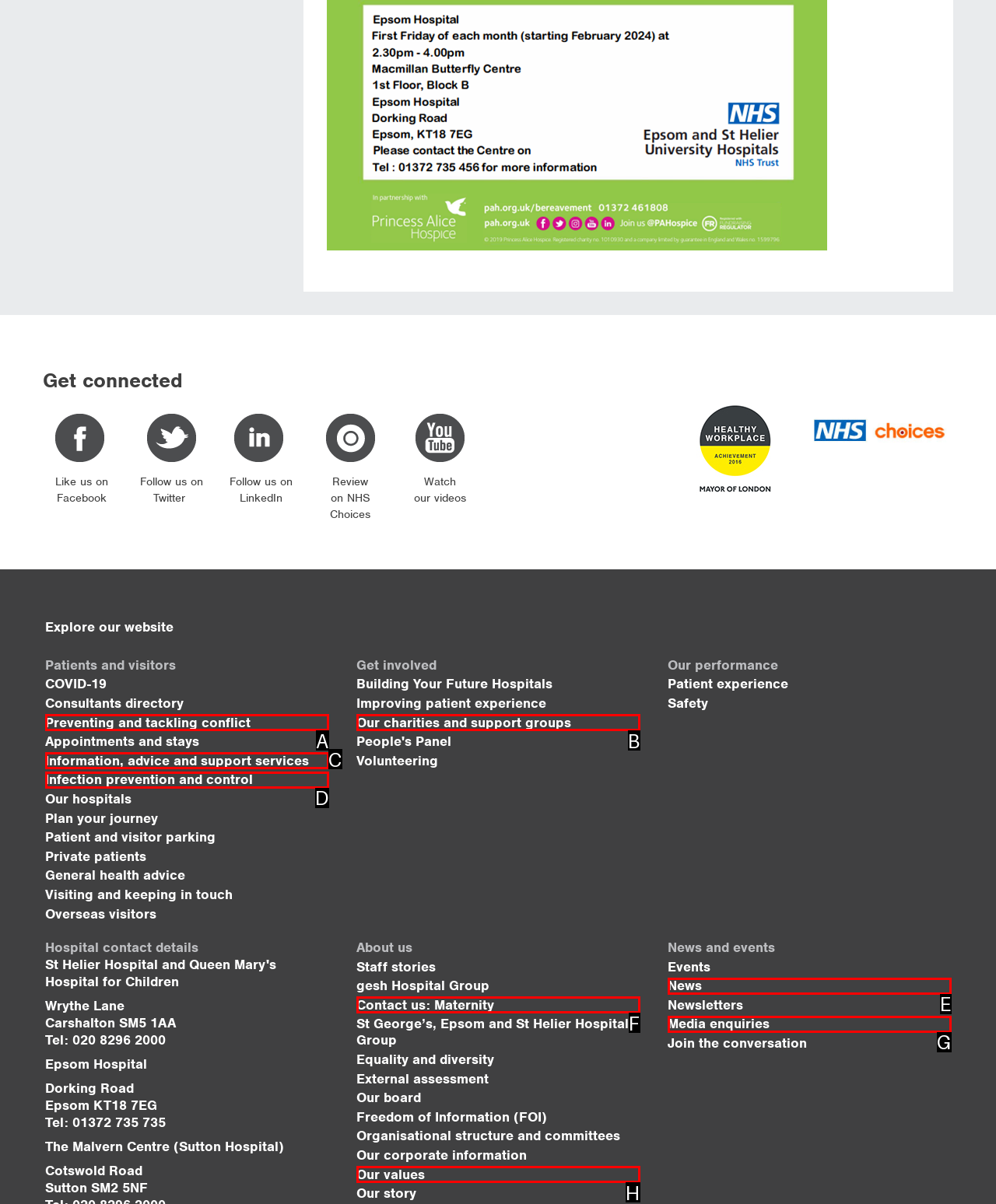Refer to the description: Information, advice and support services and choose the option that best fits. Provide the letter of that option directly from the options.

C